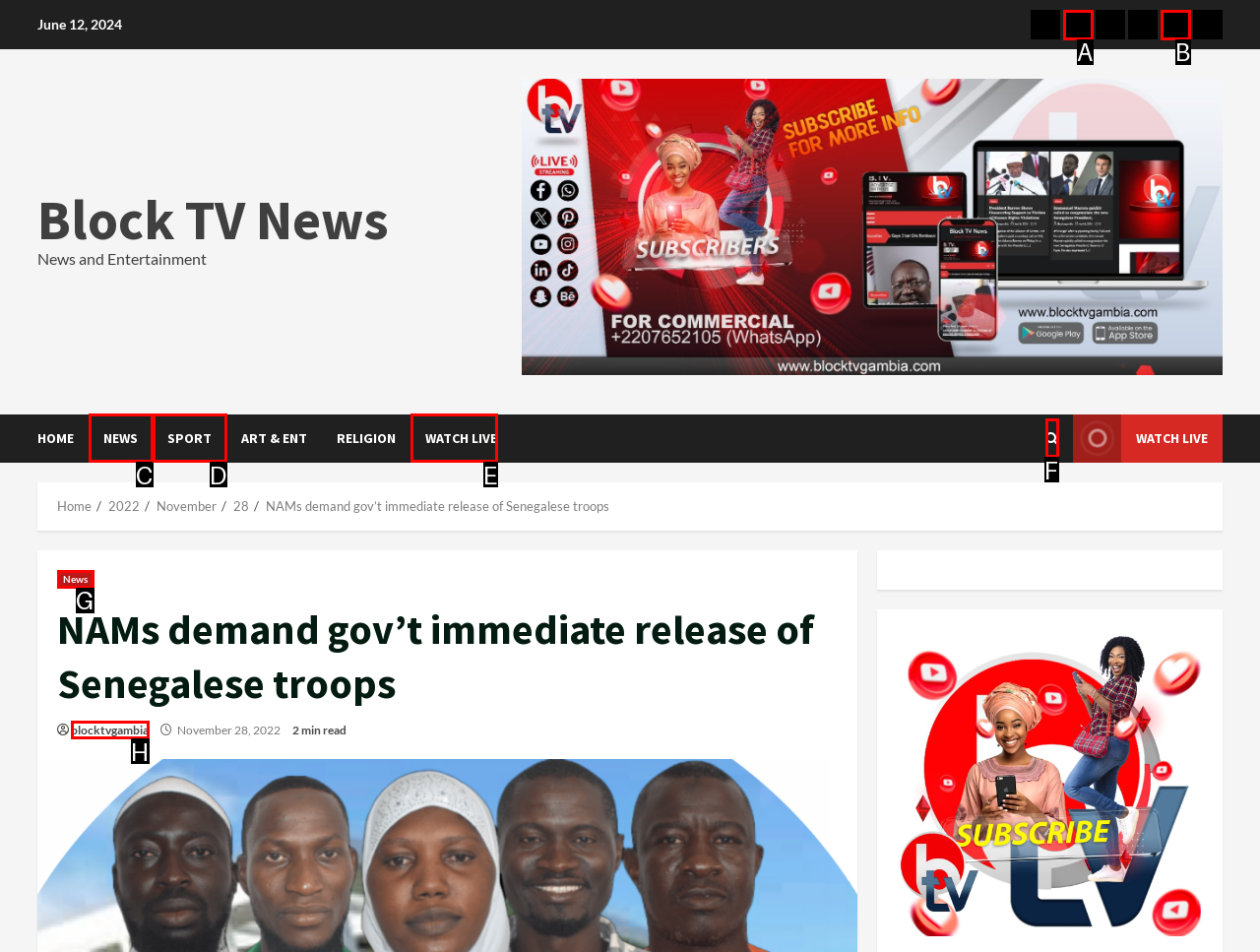Which HTML element fits the description: News? Respond with the letter of the appropriate option directly.

G